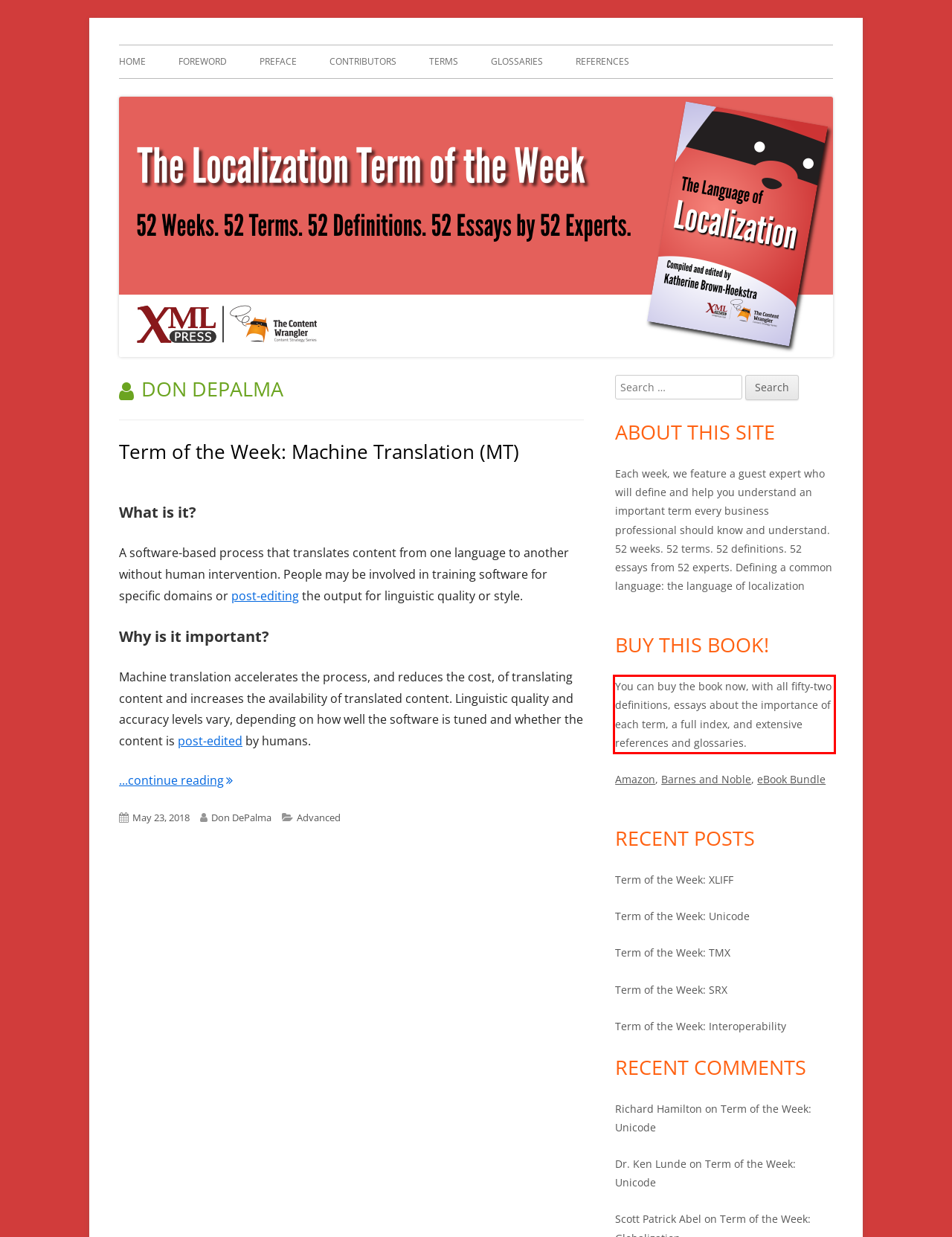You are presented with a webpage screenshot featuring a red bounding box. Perform OCR on the text inside the red bounding box and extract the content.

You can buy the book now, with all fifty-two definitions, essays about the importance of each term, a full index, and extensive references and glossaries.